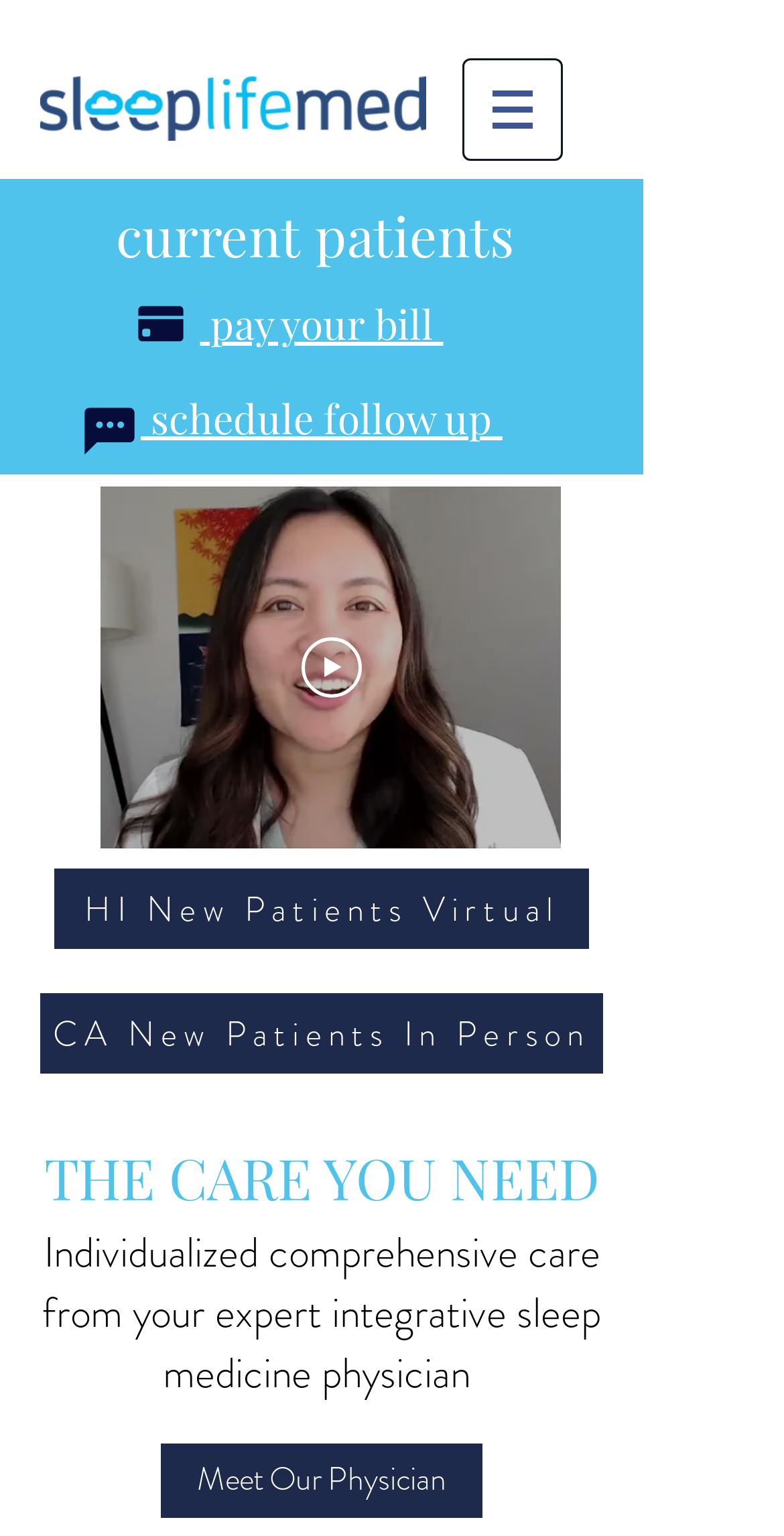Please specify the bounding box coordinates of the clickable region necessary for completing the following instruction: "Play the video". The coordinates must consist of four float numbers between 0 and 1, i.e., [left, top, right, bottom].

[0.128, 0.458, 0.251, 0.521]